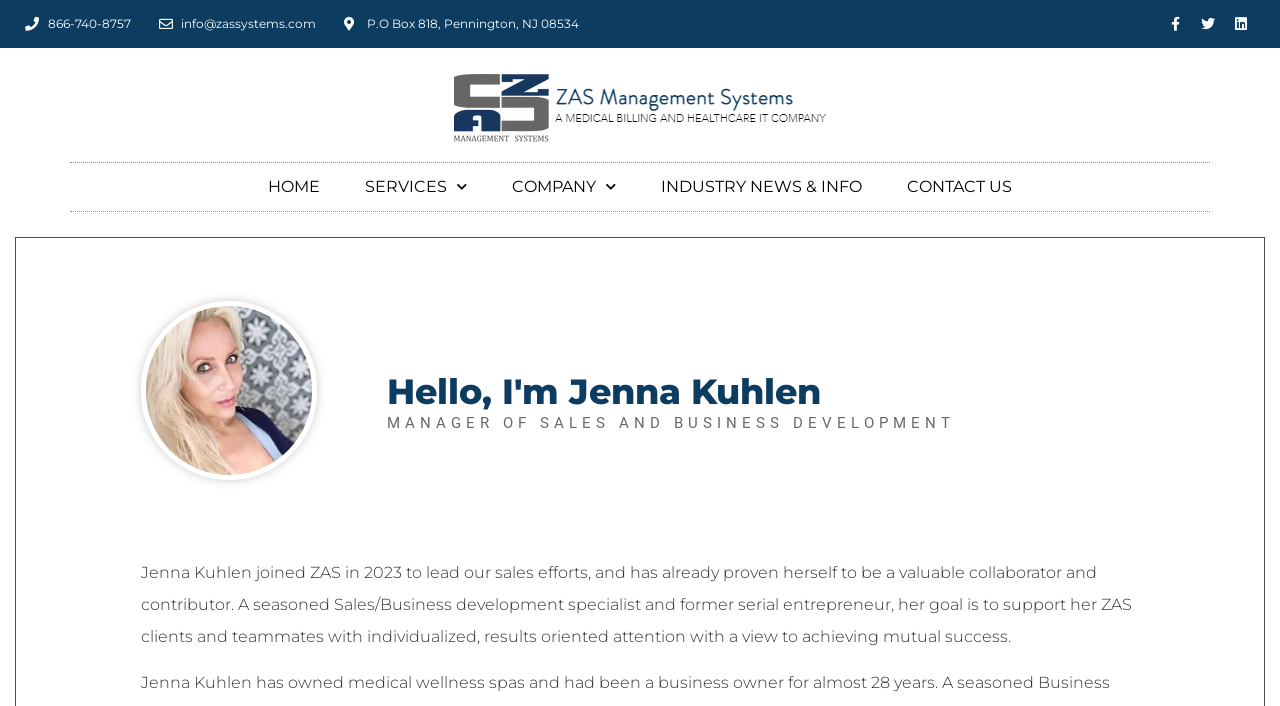Determine the bounding box coordinates for the UI element with the following description: "Facebook-f". The coordinates should be four float numbers between 0 and 1, represented as [left, top, right, bottom].

[0.907, 0.014, 0.929, 0.054]